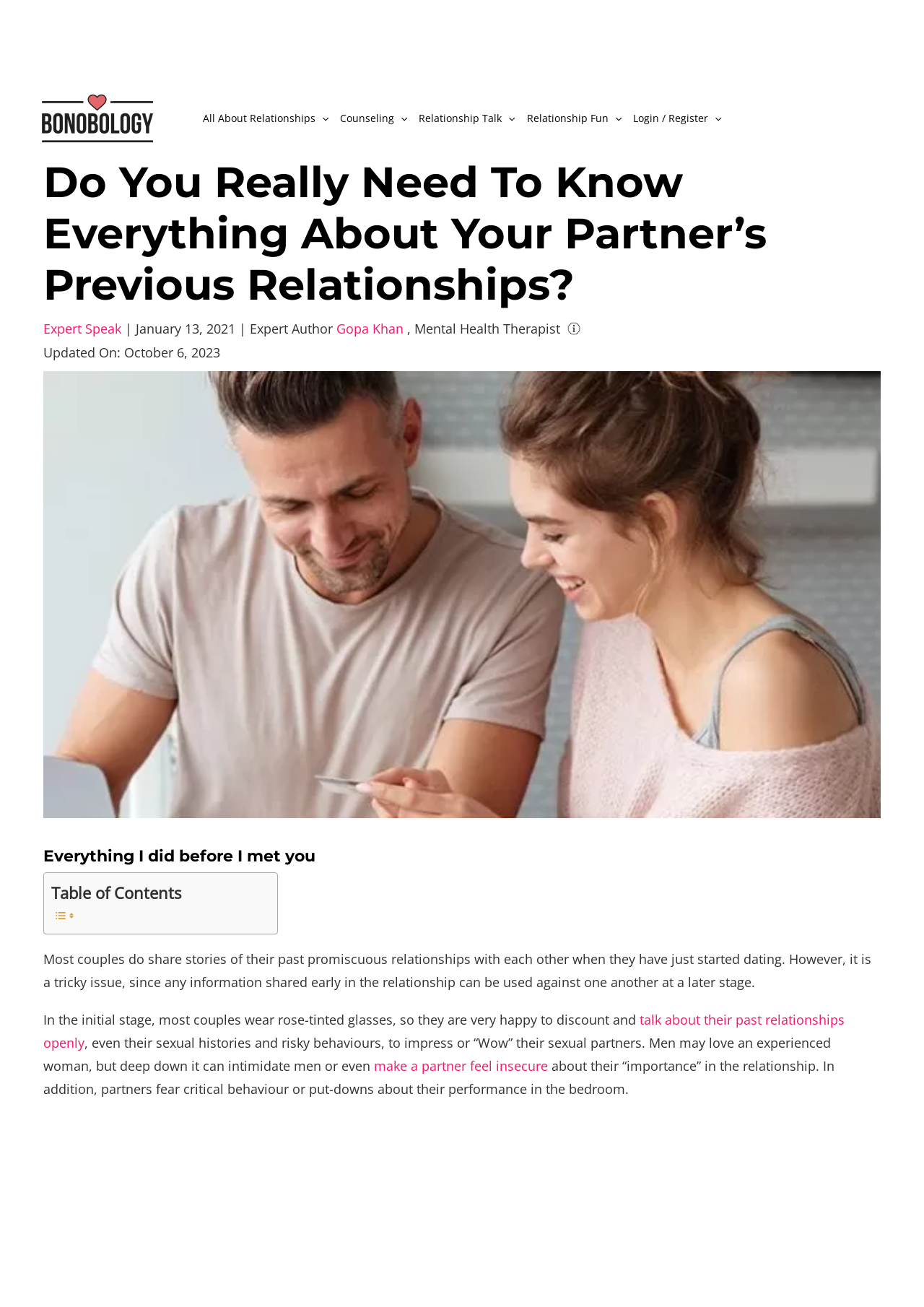Please find the bounding box coordinates of the element that must be clicked to perform the given instruction: "Click the 'Bonobology' link". The coordinates should be four float numbers from 0 to 1, i.e., [left, top, right, bottom].

[0.039, 0.082, 0.172, 0.096]